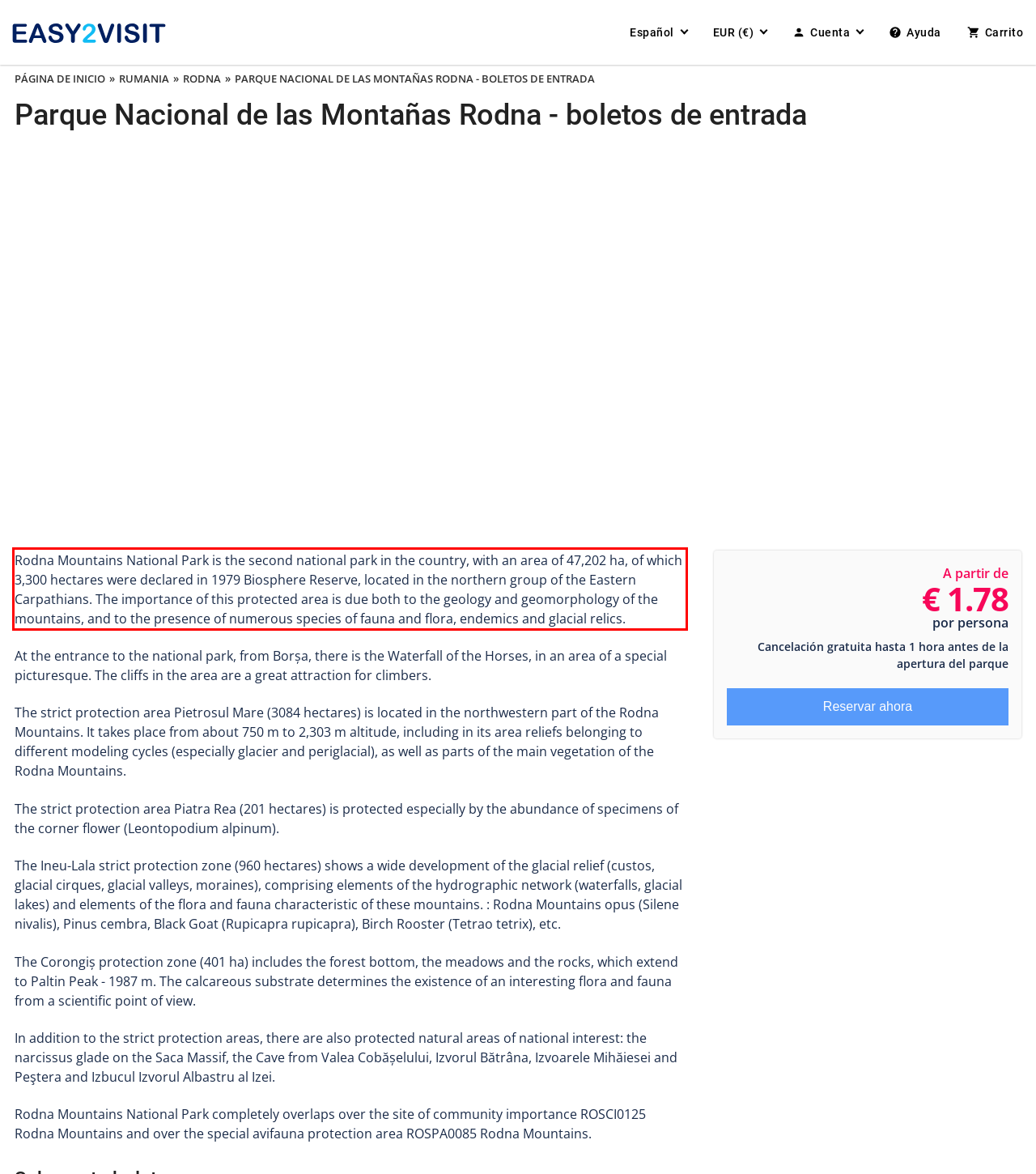You are given a screenshot of a webpage with a UI element highlighted by a red bounding box. Please perform OCR on the text content within this red bounding box.

Rodna Mountains National Park is the second national park in the country, with an area of ​​47,202 ha, of which 3,300 hectares were declared in 1979 Biosphere Reserve, located in the northern group of the Eastern Carpathians. The importance of this protected area is due both to the geology and geomorphology of the mountains, and to the presence of numerous species of fauna and flora, endemics and glacial relics.